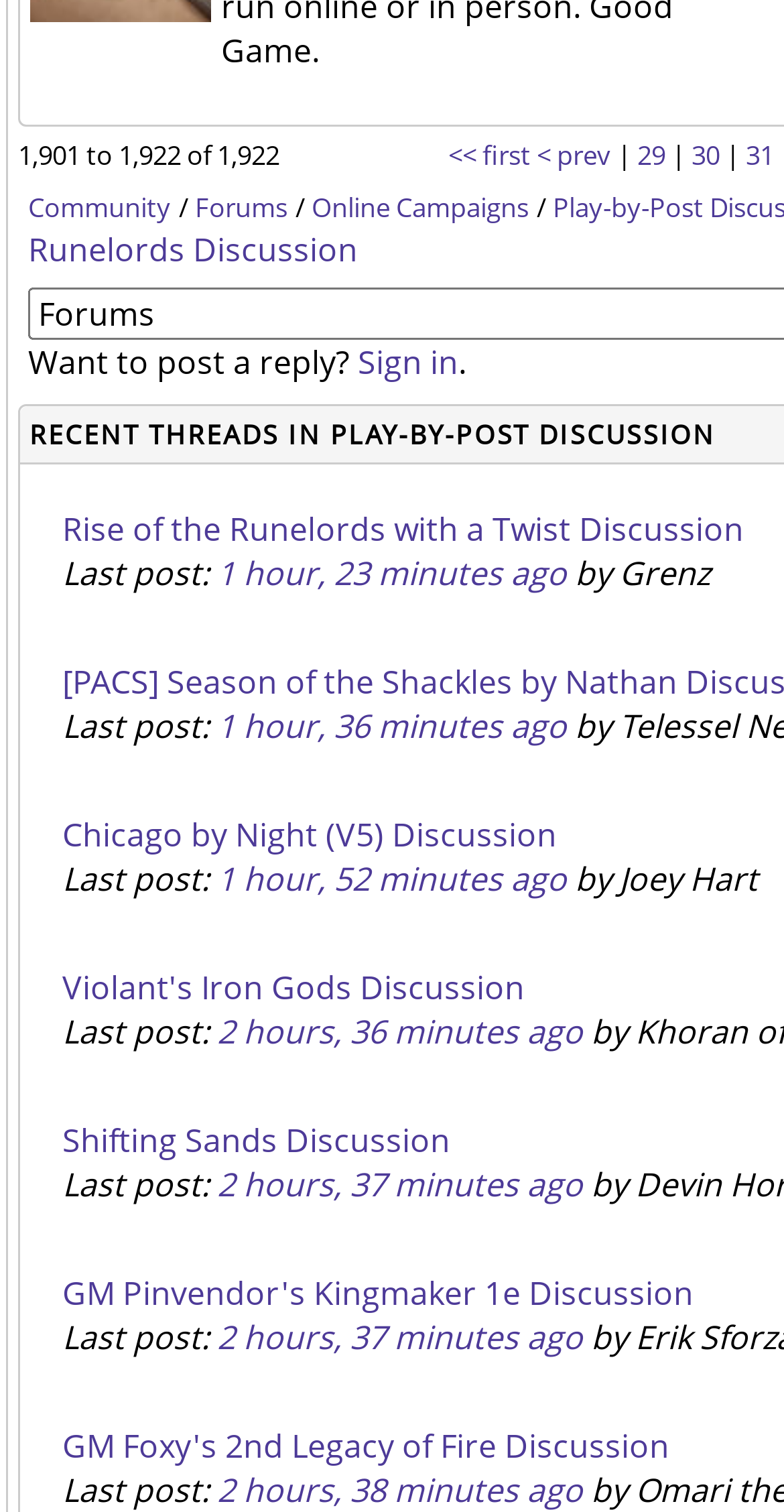Identify the bounding box coordinates of the element to click to follow this instruction: 'Expand the FAQ about passing the actual software testing certification exam'. Ensure the coordinates are four float values between 0 and 1, provided as [left, top, right, bottom].

None